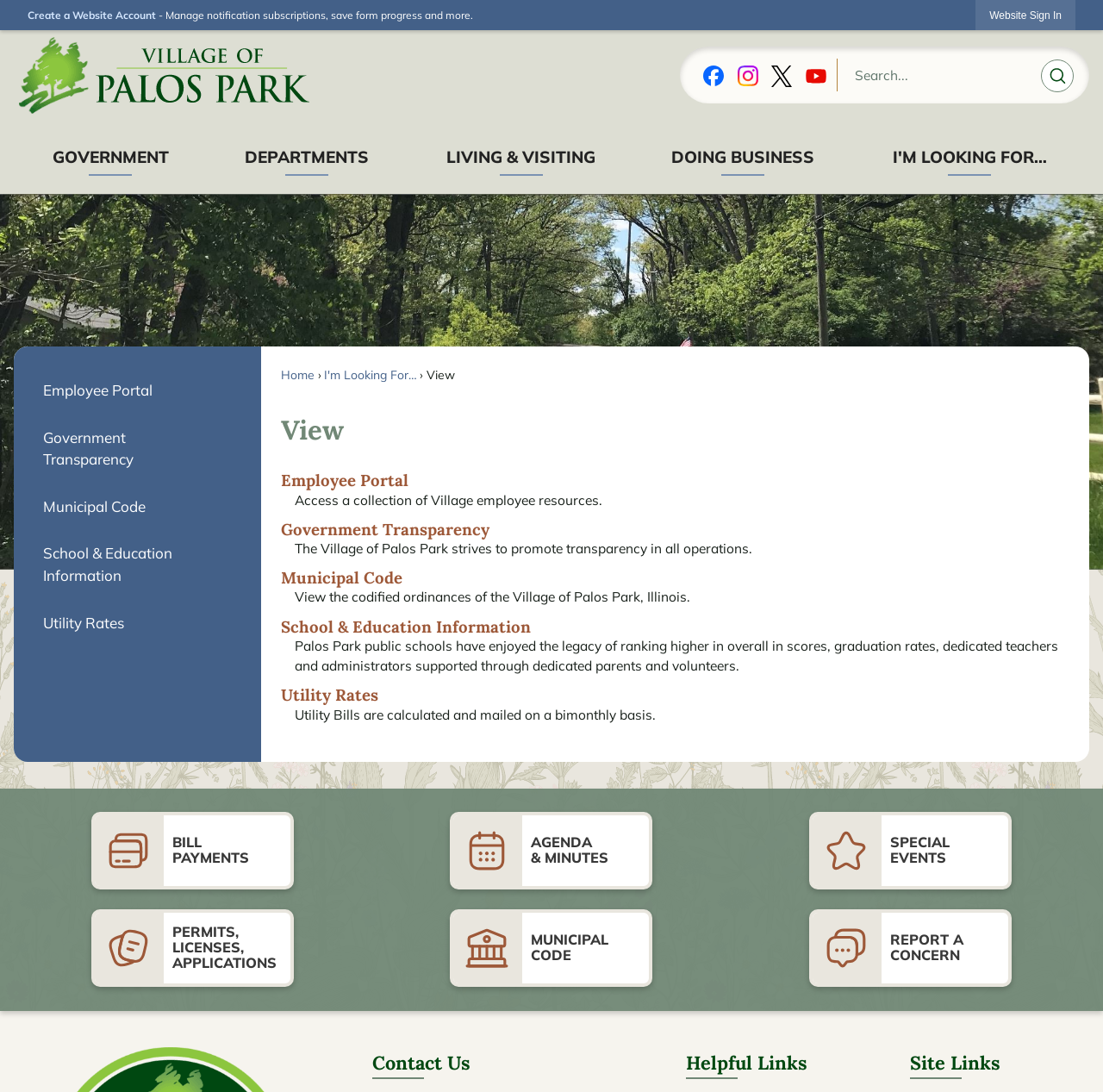Kindly determine the bounding box coordinates for the clickable area to achieve the given instruction: "Create a Website Account".

[0.025, 0.008, 0.141, 0.02]